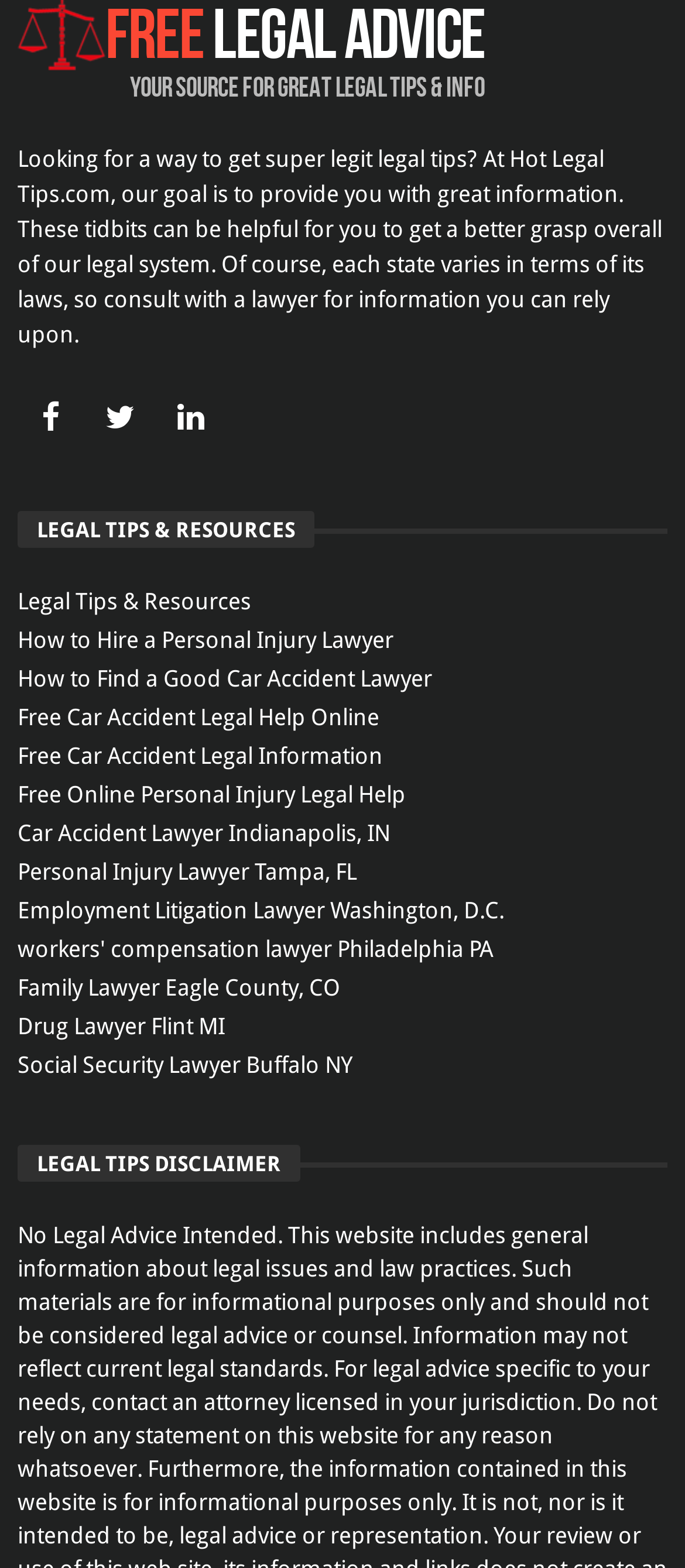Please determine the bounding box coordinates of the element's region to click in order to carry out the following instruction: "Check the Legal Tips Disclaimer". The coordinates should be four float numbers between 0 and 1, i.e., [left, top, right, bottom].

[0.026, 0.731, 0.438, 0.754]